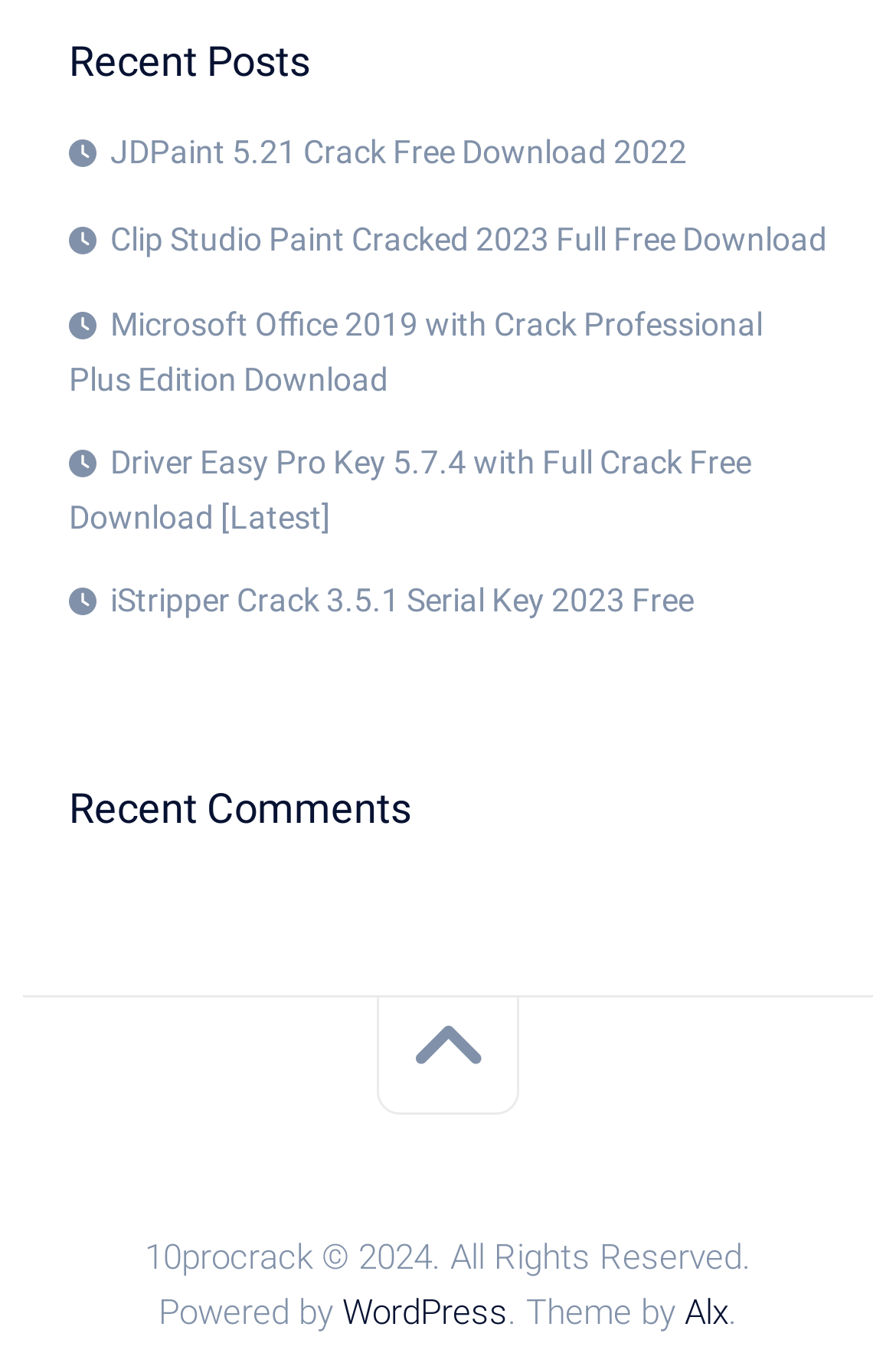Based on the image, please elaborate on the answer to the following question:
How many software cracks are available on this page?

I counted the number of links with '' icon, which indicates a software crack, and found 5 links with this icon.